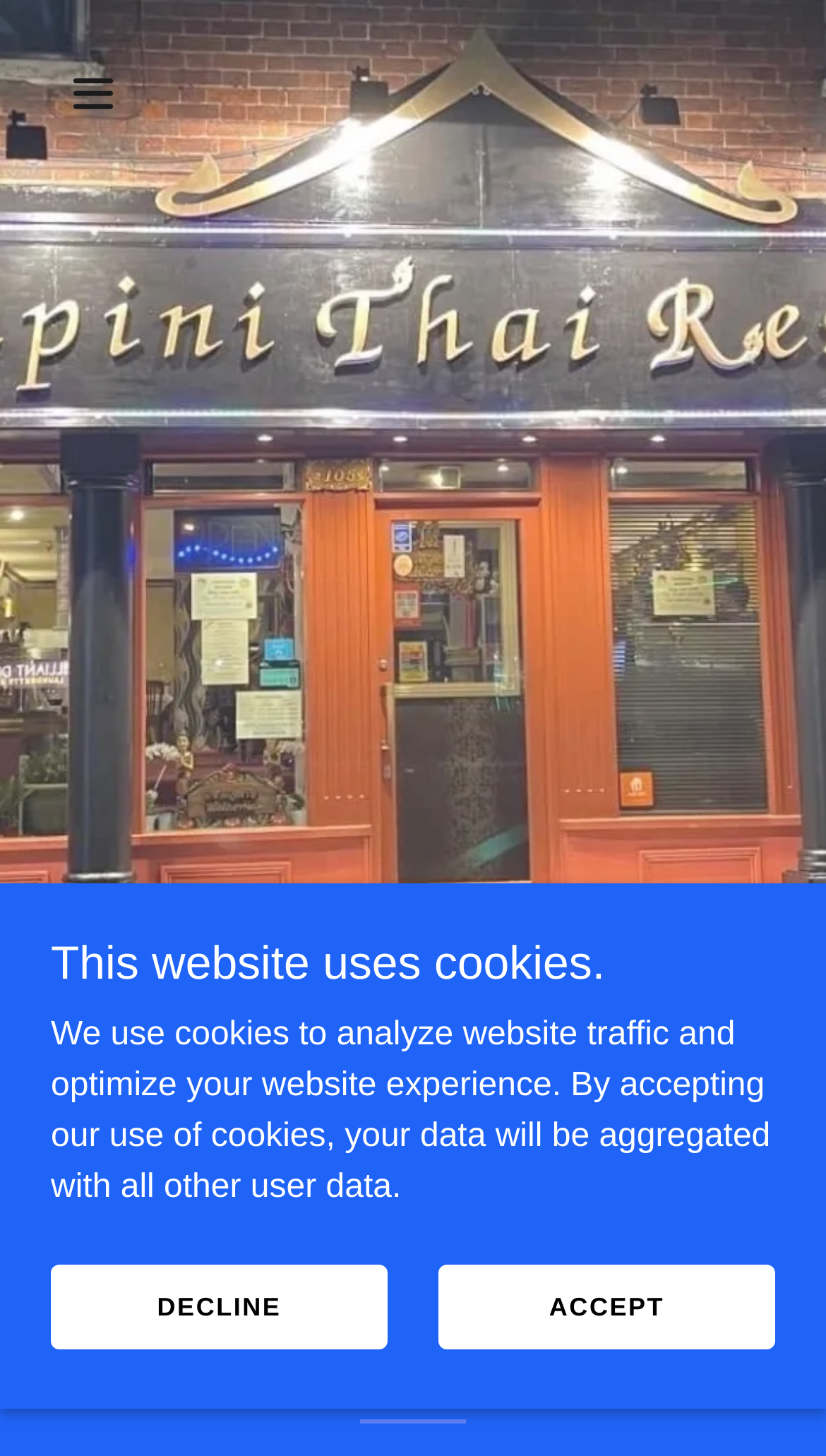Answer the question briefly using a single word or phrase: 
What is the purpose of the button with the hamburger icon?

Site Navigation